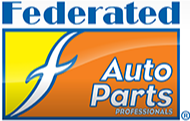Write a descriptive caption for the image, covering all notable aspects.

The image displays the logo of "Federated Auto Parts," featuring a vibrant color palette of yellow and orange, complemented by bold blue text. The design emphasizes the brand's identity with the name "Federated" prominently displayed at the top, while "Auto Parts" appears in a striking font underneath, indicating its focus on automotive supplies. The word "PROFESSIONALS" is included in smaller text, emphasizing the brand's commitment to quality and service for automotive professionals. This logo serves as an important visual element representing Federated Auto Parts within the broader context of City Auto Supply.